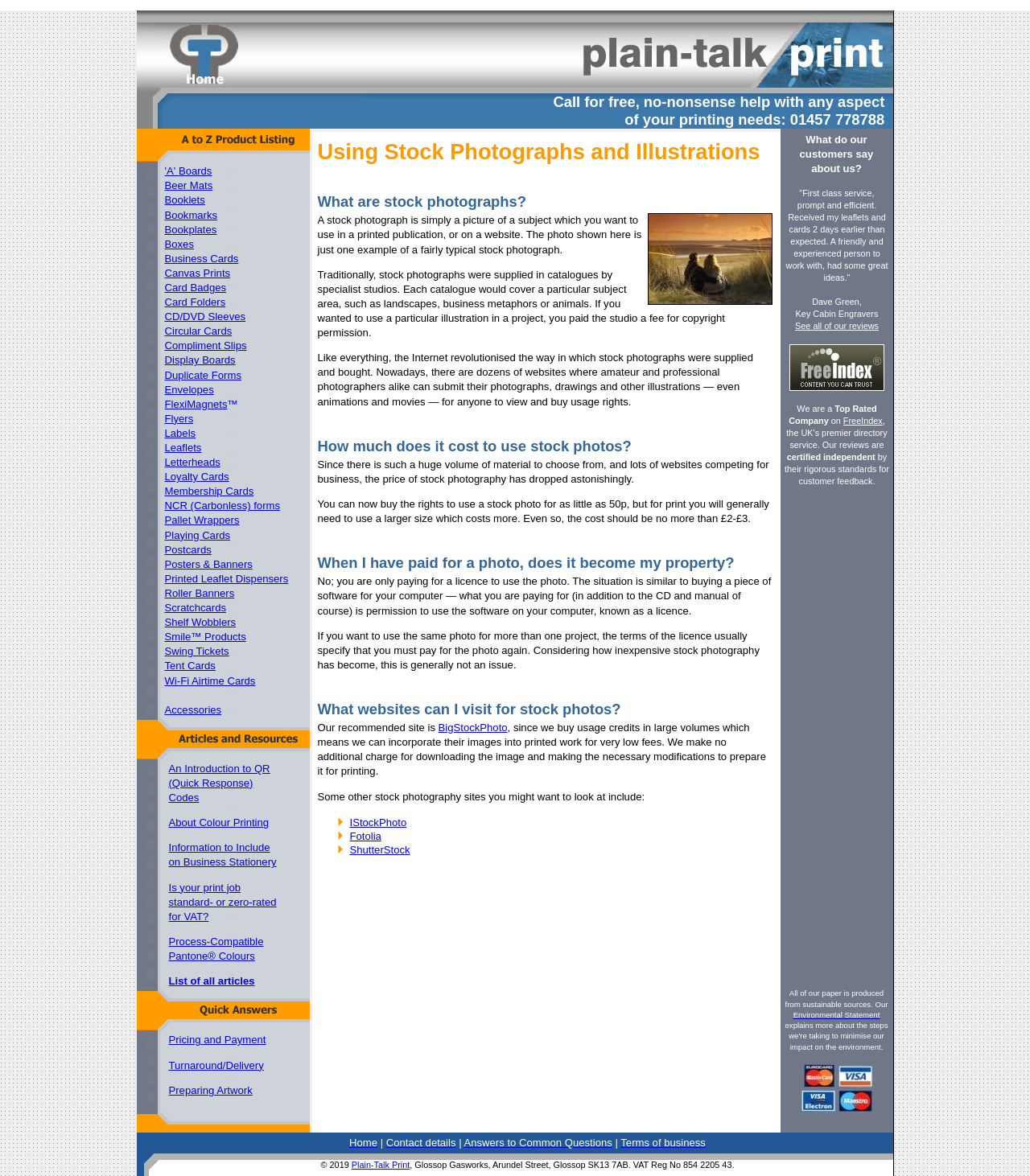Please identify the bounding box coordinates of the element's region that I should click in order to complete the following instruction: "Call the phone number for free help". The bounding box coordinates consist of four float numbers between 0 and 1, i.e., [left, top, right, bottom].

[0.376, 0.079, 0.867, 0.11]